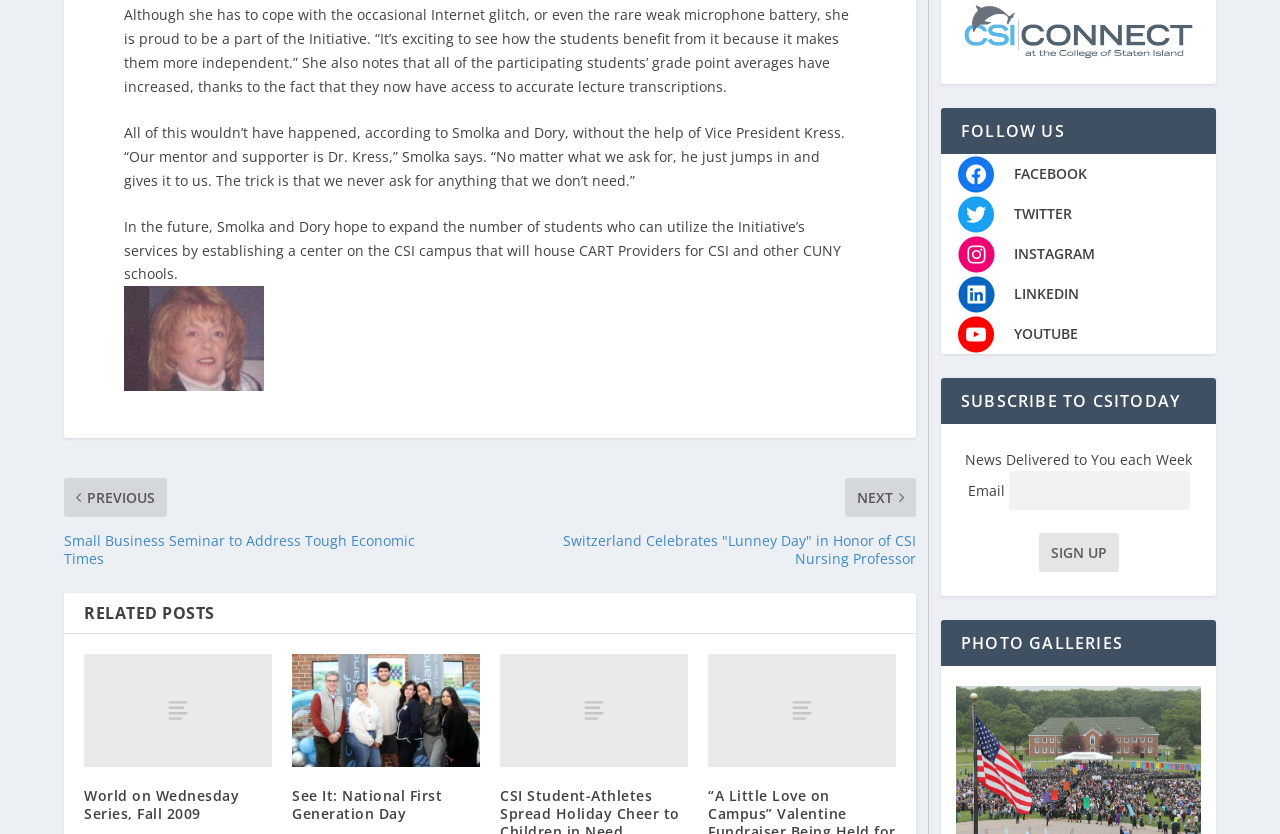Reply to the question with a brief word or phrase: How many related posts are listed?

4